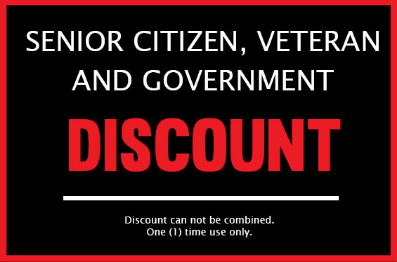How many times can the discount be used?
Based on the image, please offer an in-depth response to the question.

The disclaimer at the bottom of the sign states that the discount cannot be combined and is for one-time use only, implying that the discount can only be used once.